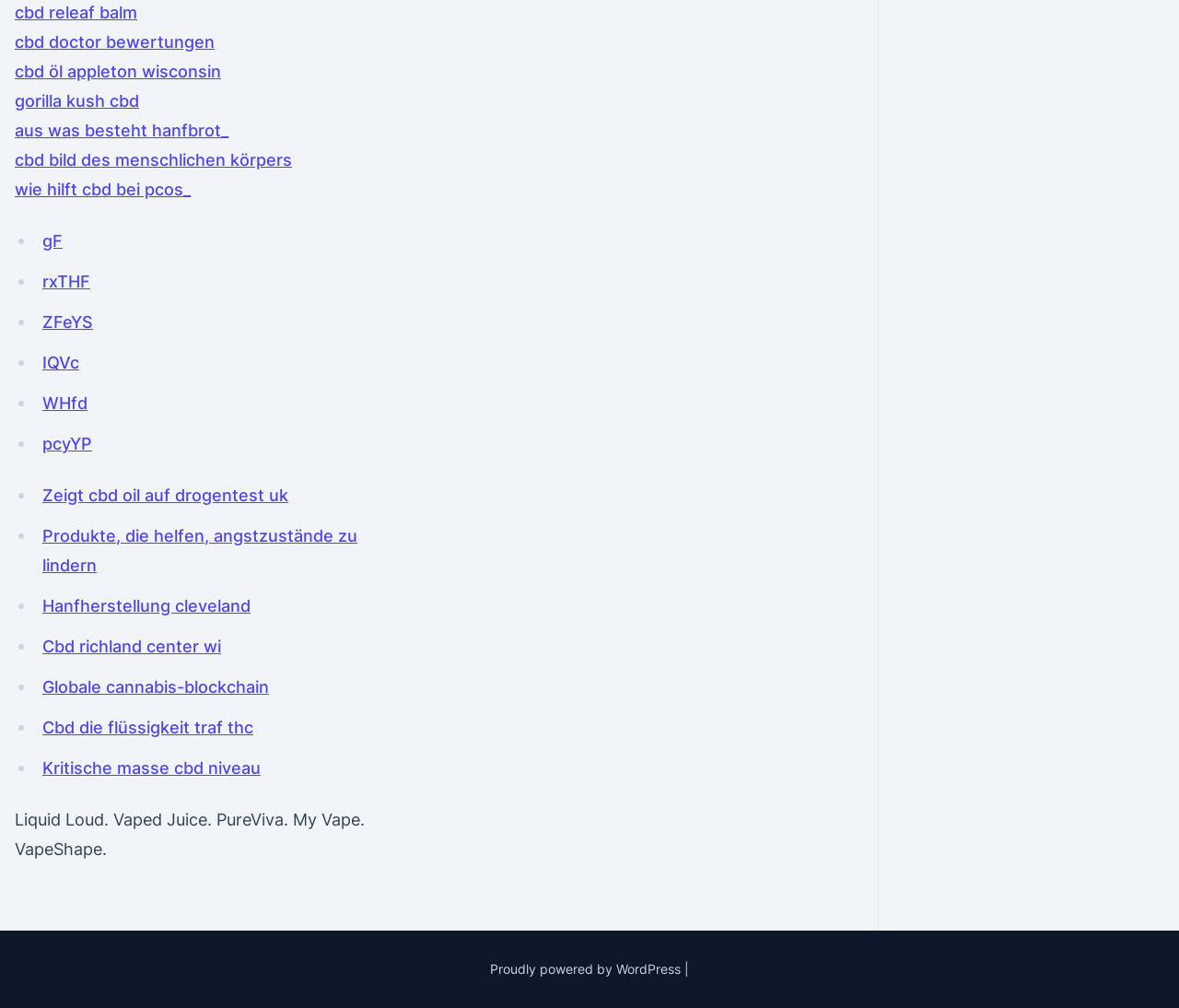Please locate the bounding box coordinates of the element that should be clicked to achieve the given instruction: "Visit the page about CBD oil in Appleton Wisconsin".

[0.012, 0.061, 0.188, 0.08]